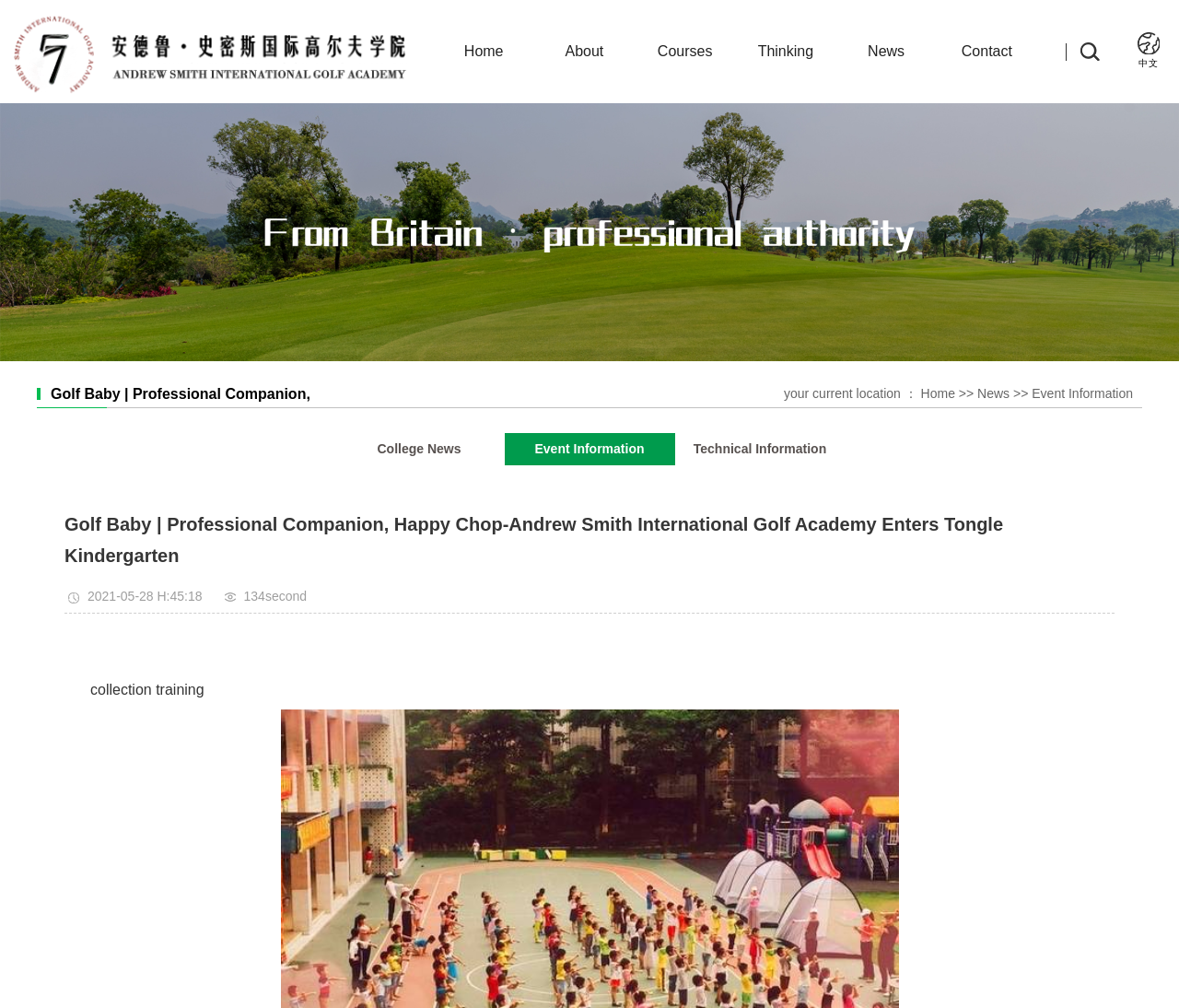Predict the bounding box for the UI component with the following description: "Technical Information".

[0.572, 0.43, 0.717, 0.462]